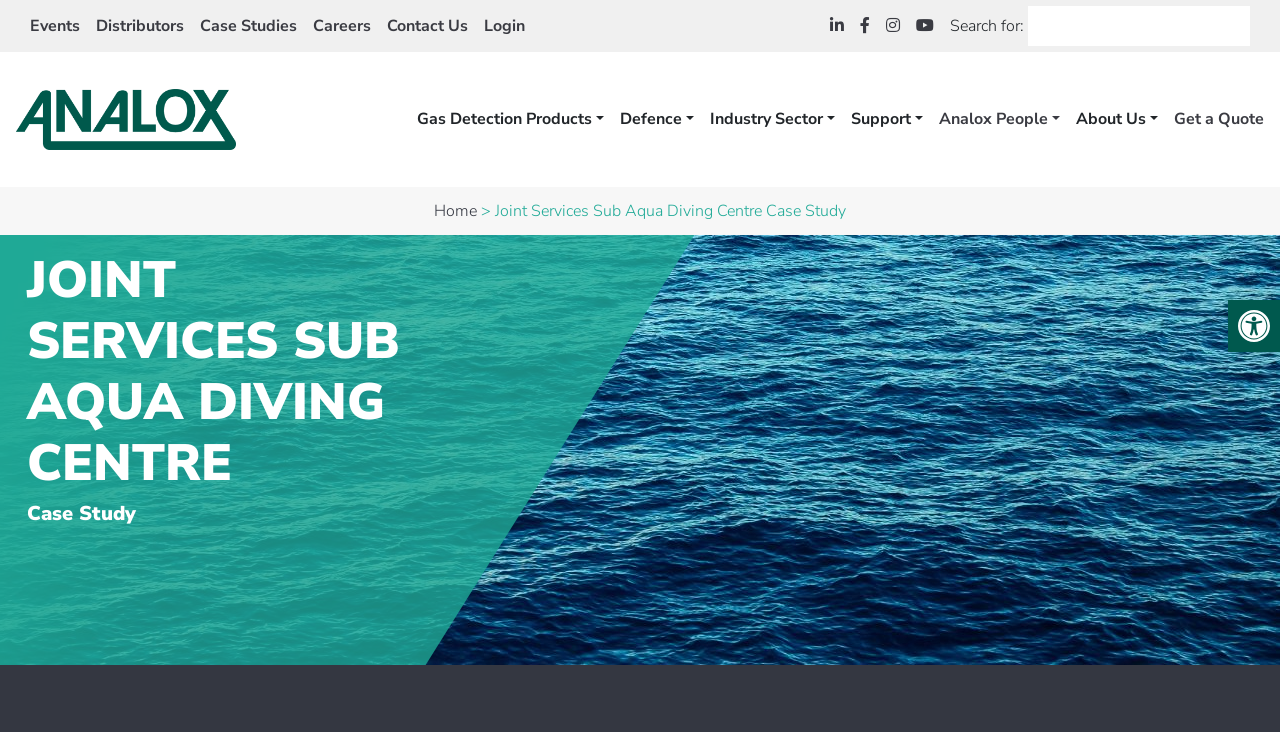Give a one-word or short phrase answer to the question: 
How many images are on the page?

2